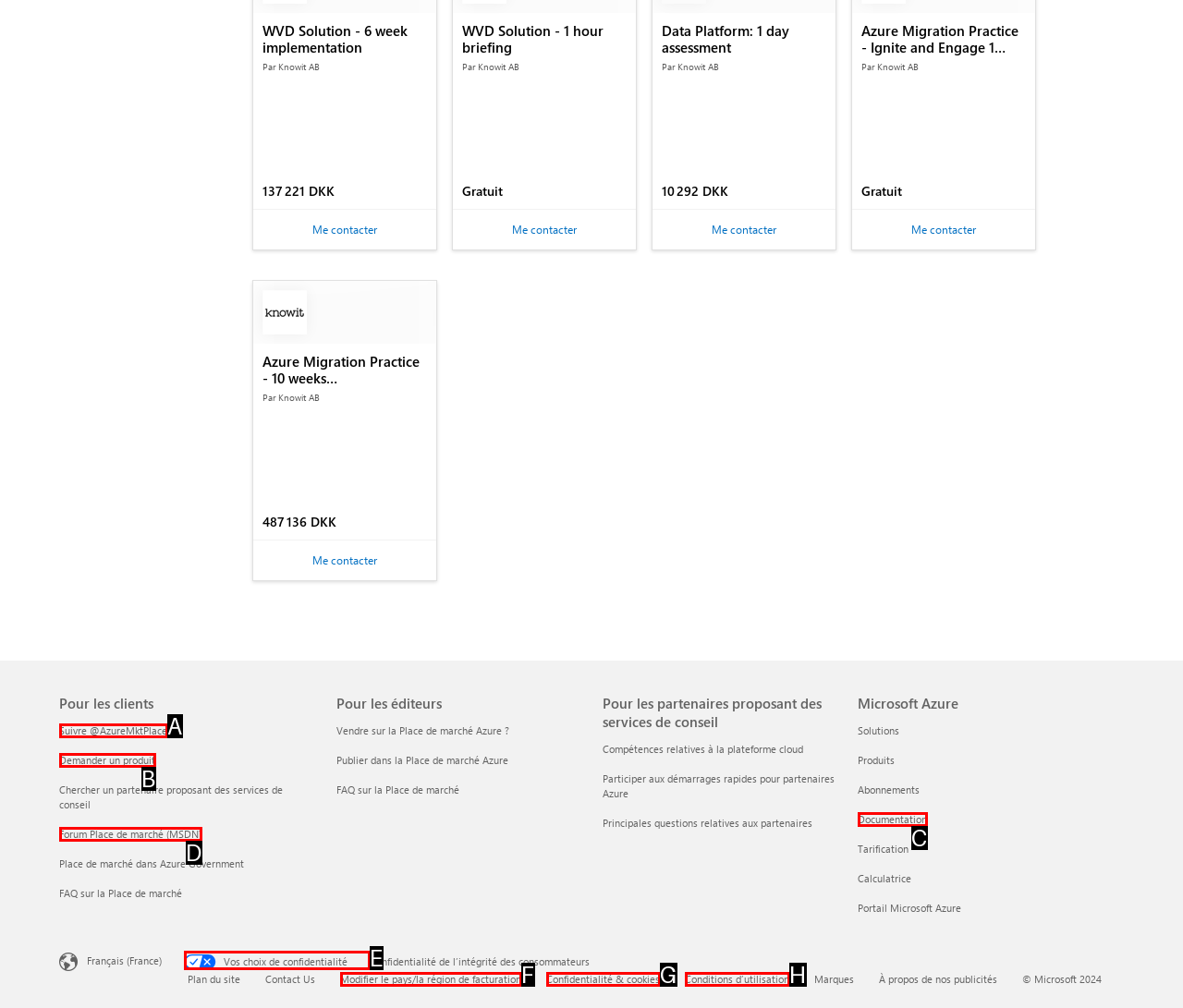Select the HTML element that matches the description: Vos choix de confidentialité
Respond with the letter of the correct choice from the given options directly.

E